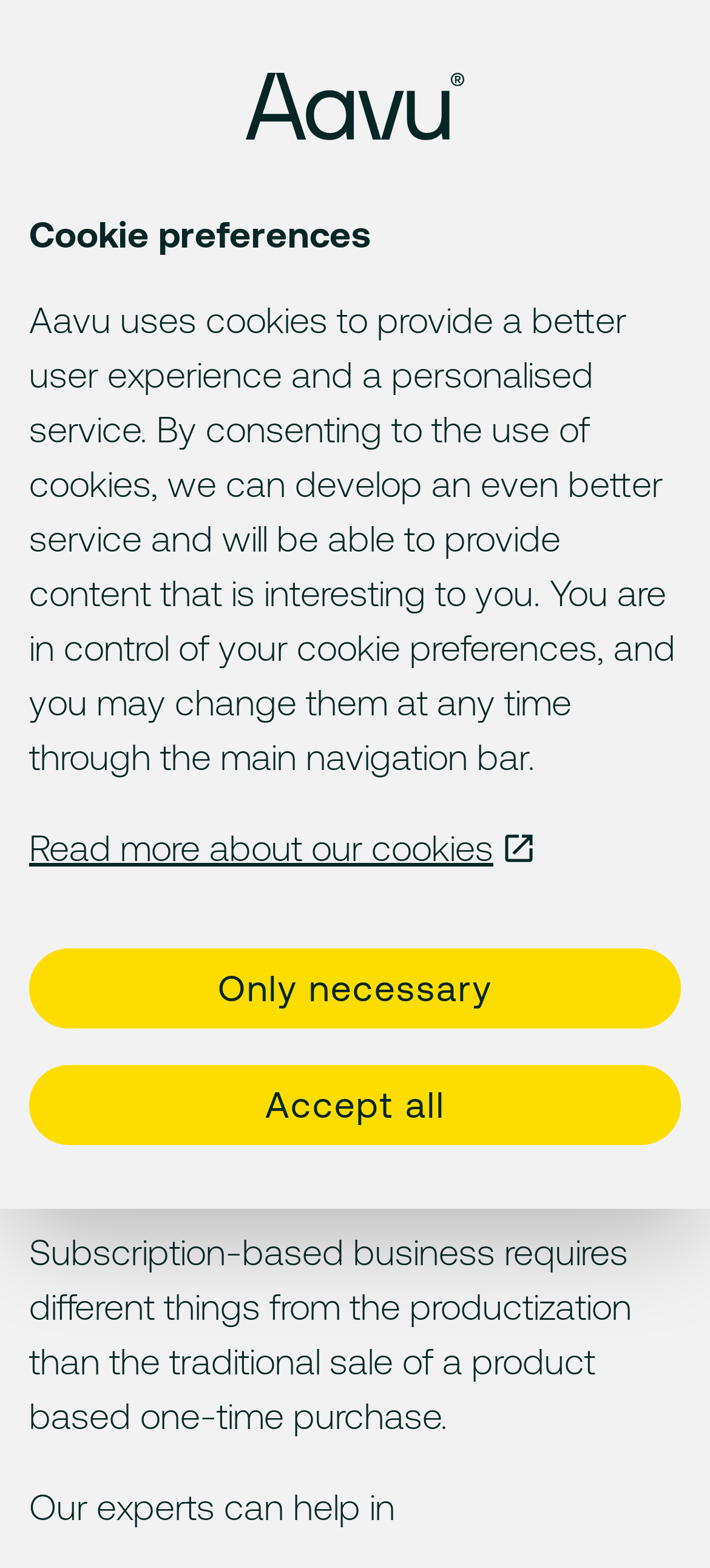What is the main purpose of Aavu?
Kindly give a detailed and elaborate answer to the question.

Based on the webpage, Aavu's main purpose is to help businesses, as stated in the heading 'Aavu - at your service' and the static text 'Not just a technology solution. Our experts are here to help you to shape your business into a subscription model or develop your existing business to be the best it can be!'.